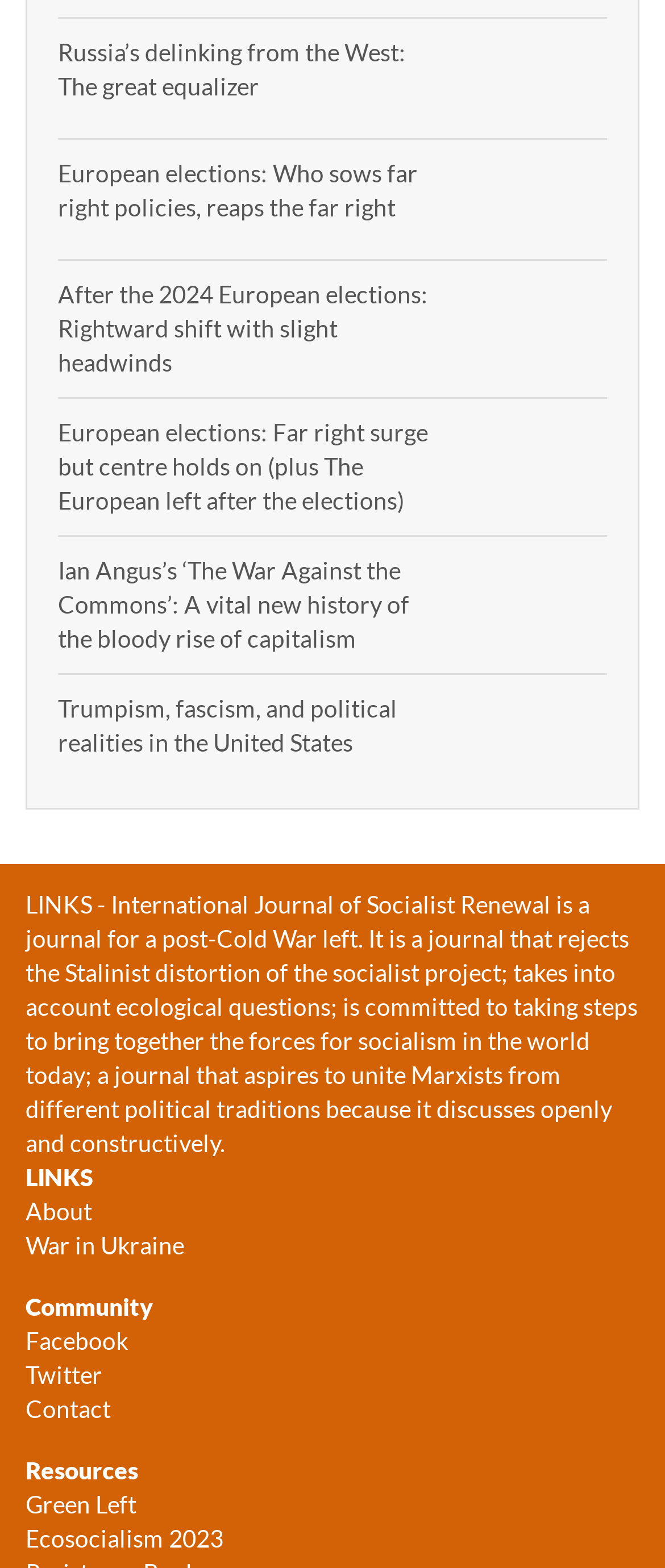Provide the bounding box coordinates of the HTML element described as: "alt="Trump rally"". The bounding box coordinates should be four float numbers between 0 and 1, i.e., [left, top, right, bottom].

[0.695, 0.442, 0.913, 0.496]